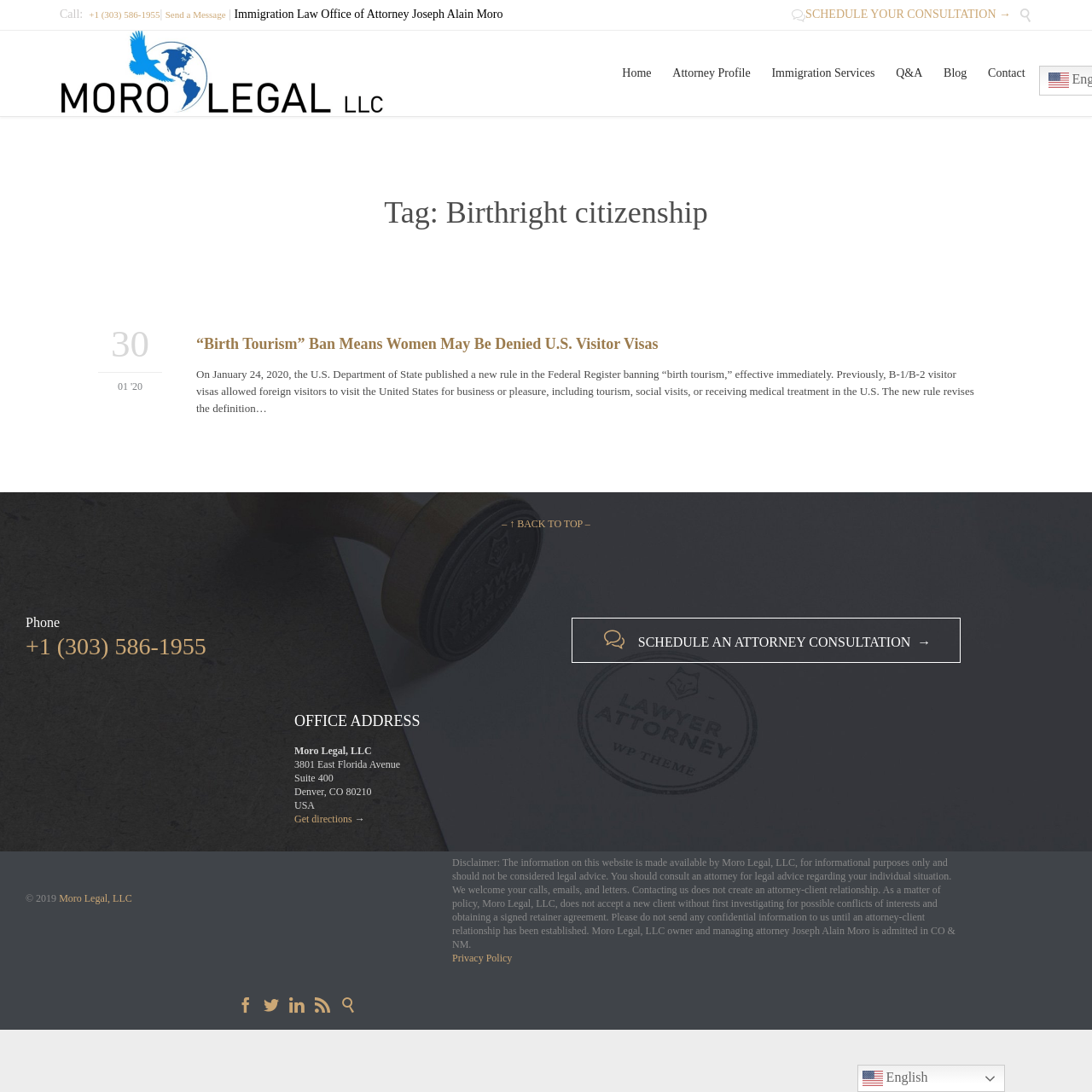From the webpage screenshot, predict the bounding box of the UI element that matches this description: "Home".

[0.563, 0.057, 0.603, 0.076]